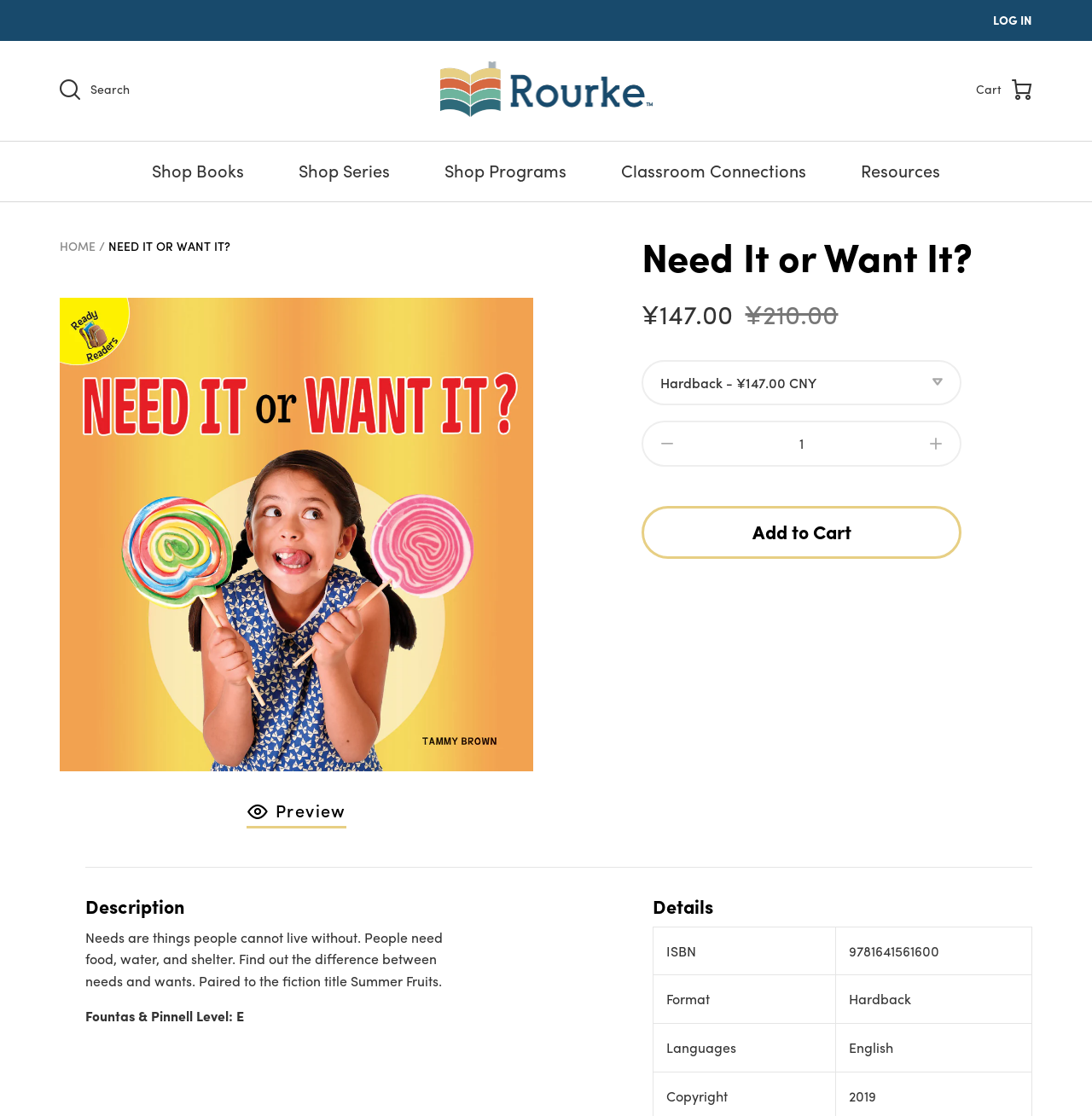Answer succinctly with a single word or phrase:
What is the language of the book?

English